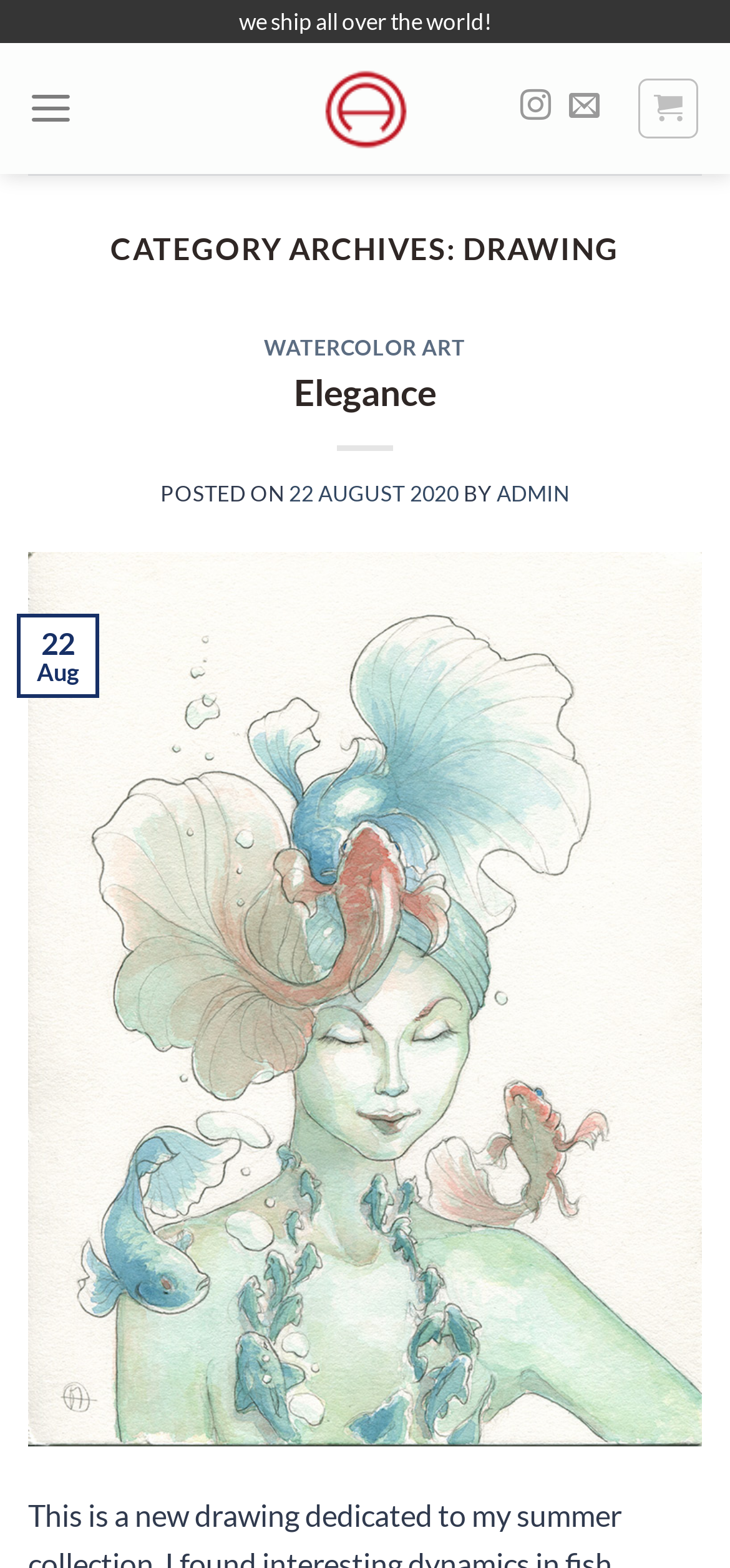What is the date of the latest post?
Look at the screenshot and respond with a single word or phrase.

22 August 2020